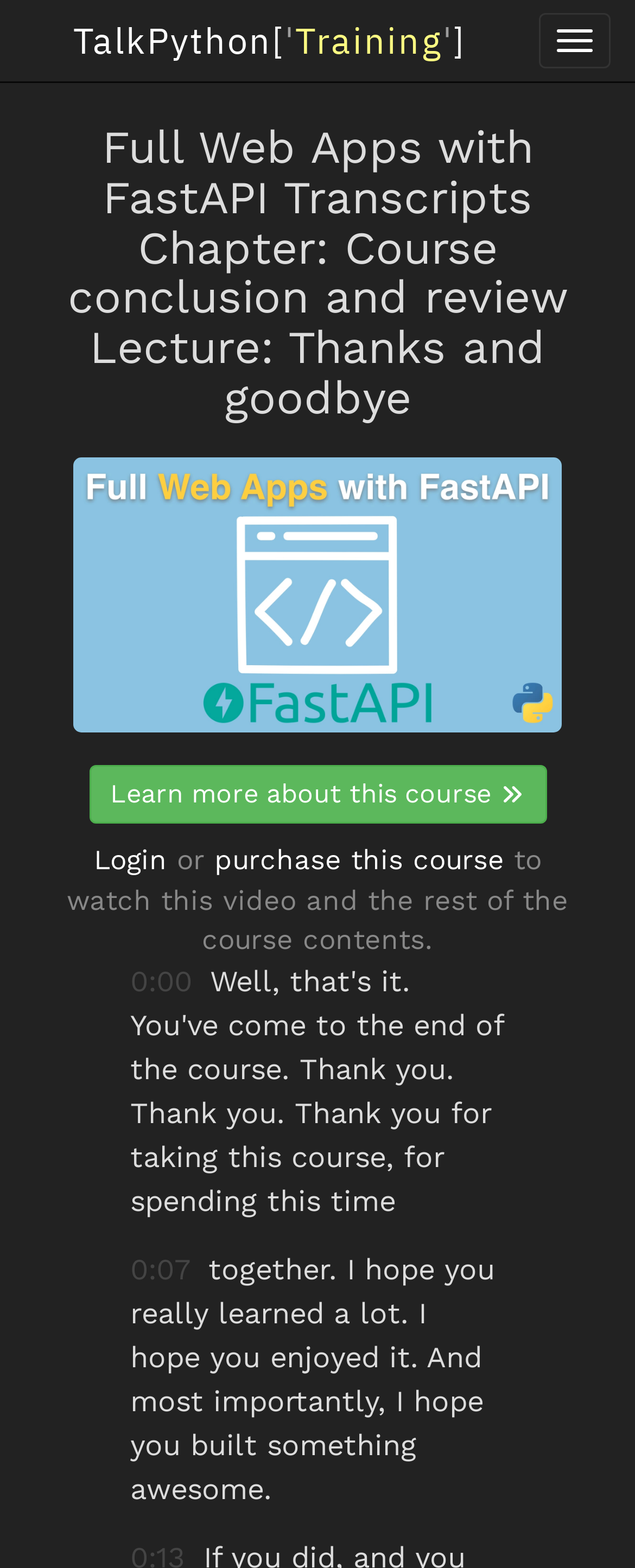Identify the bounding box for the UI element specified in this description: "parent_node: Toggle navigation". The coordinates must be four float numbers between 0 and 1, formatted as [left, top, right, bottom].

[0.0, 0.0, 0.077, 0.052]